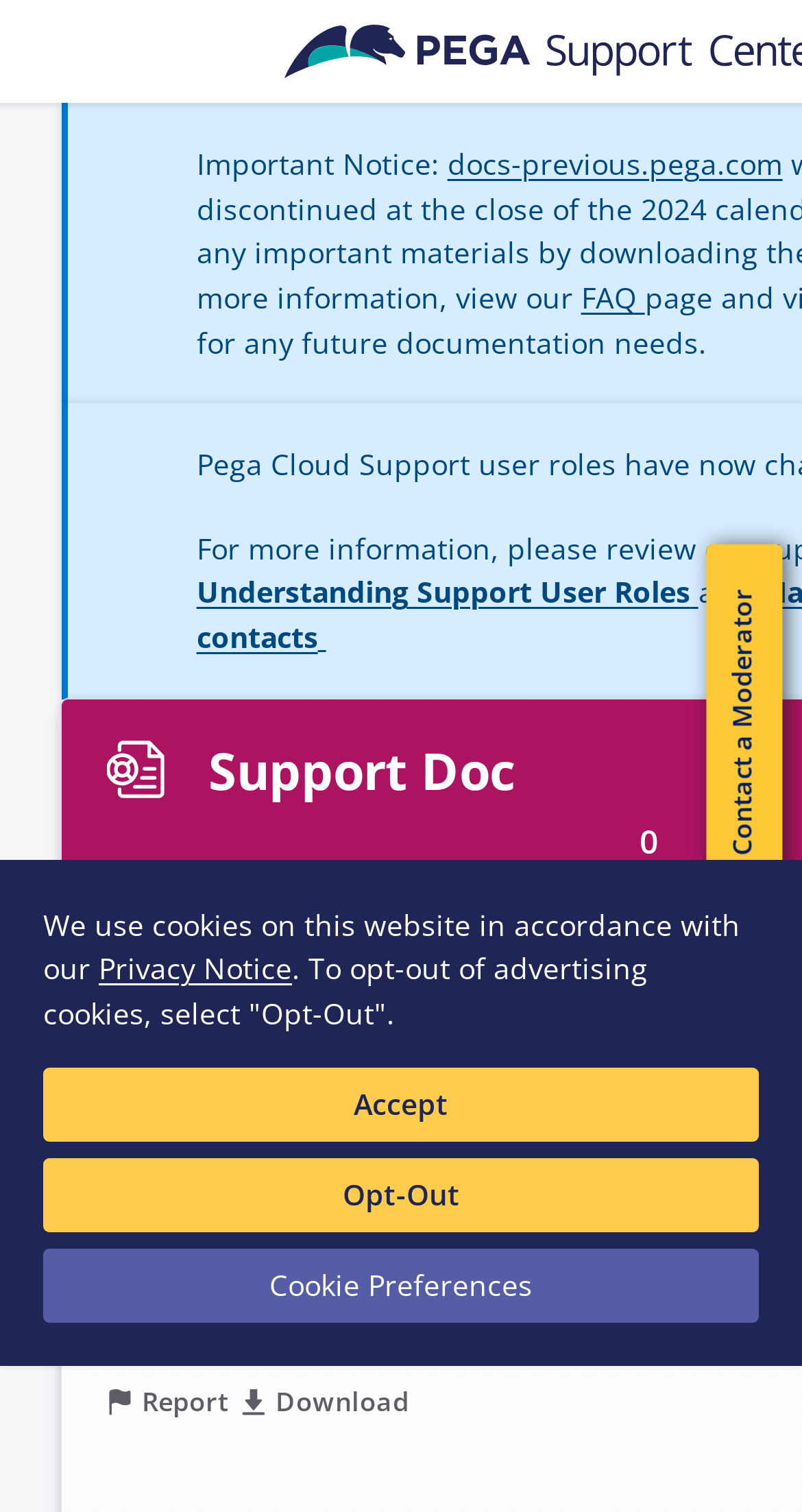What is the number of views for the post?
Please interpret the details in the image and answer the question thoroughly.

I found a StaticText element with the text '1811' which is a child of a StaticText element with the text 'Views'. This suggests that the post has 1811 views.